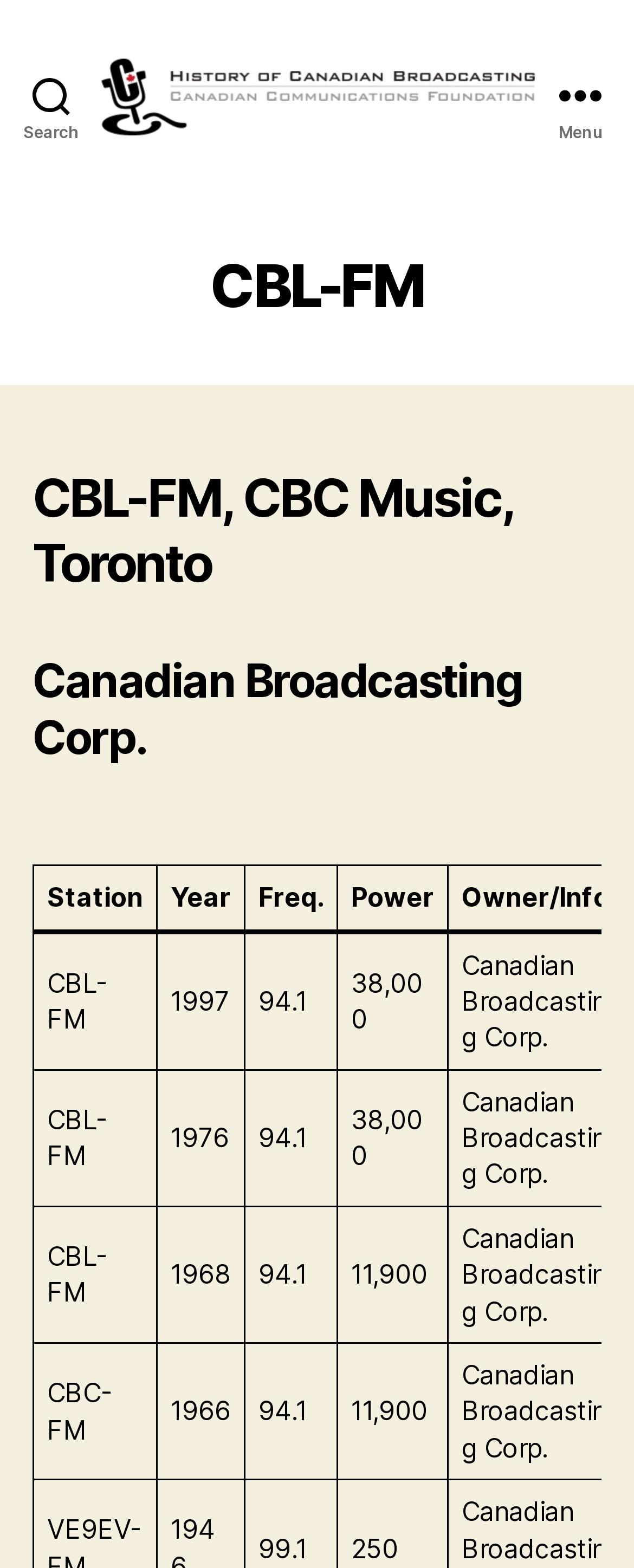Please provide the bounding box coordinate of the region that matches the element description: PRODUCT SEARCH. Coordinates should be in the format (top-left x, top-left y, bottom-right x, bottom-right y) and all values should be between 0 and 1.

None